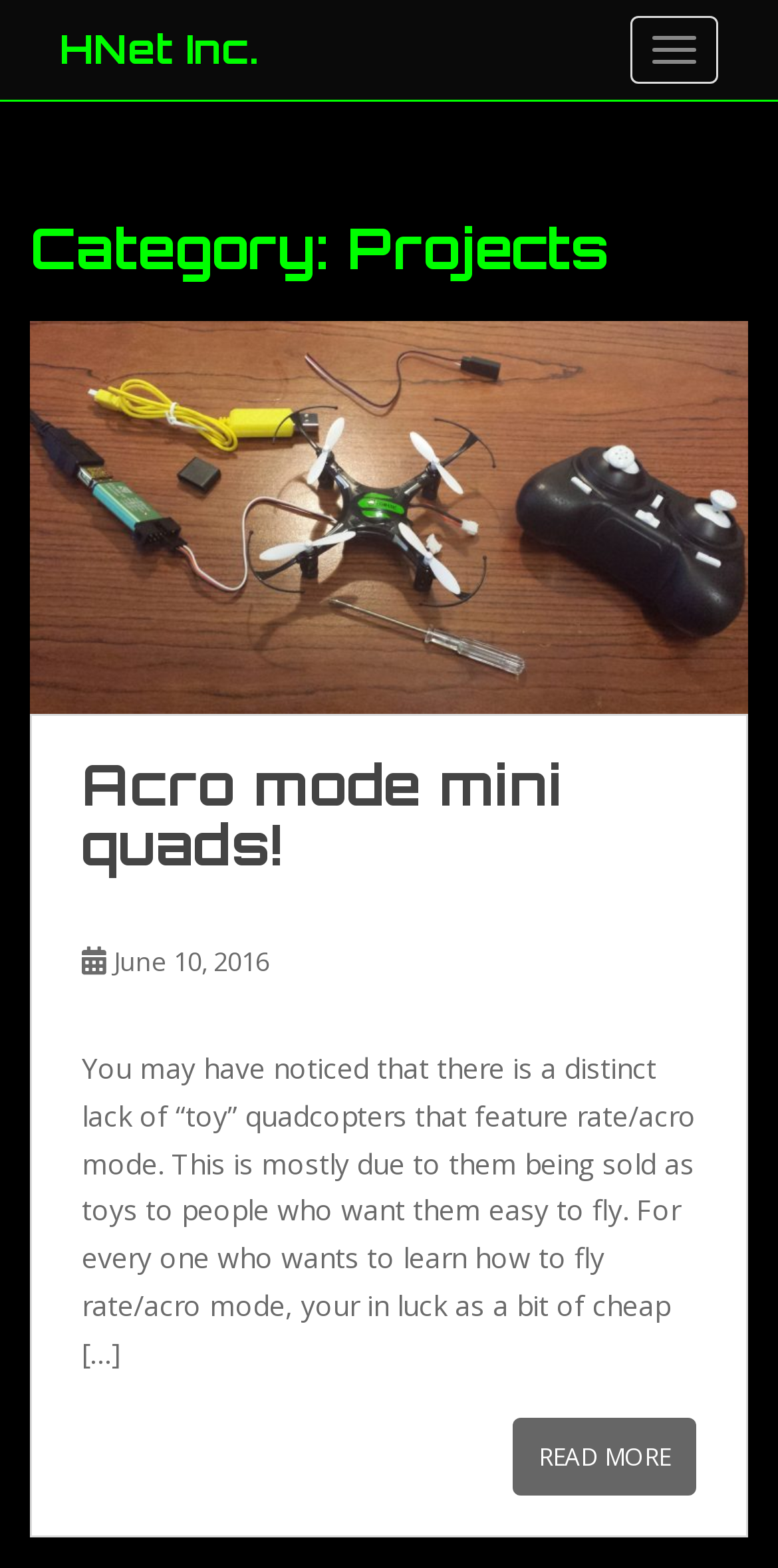Determine the bounding box coordinates (top-left x, top-left y, bottom-right x, bottom-right y) of the UI element described in the following text: June 10, 2016June 10, 2016

[0.146, 0.602, 0.346, 0.625]